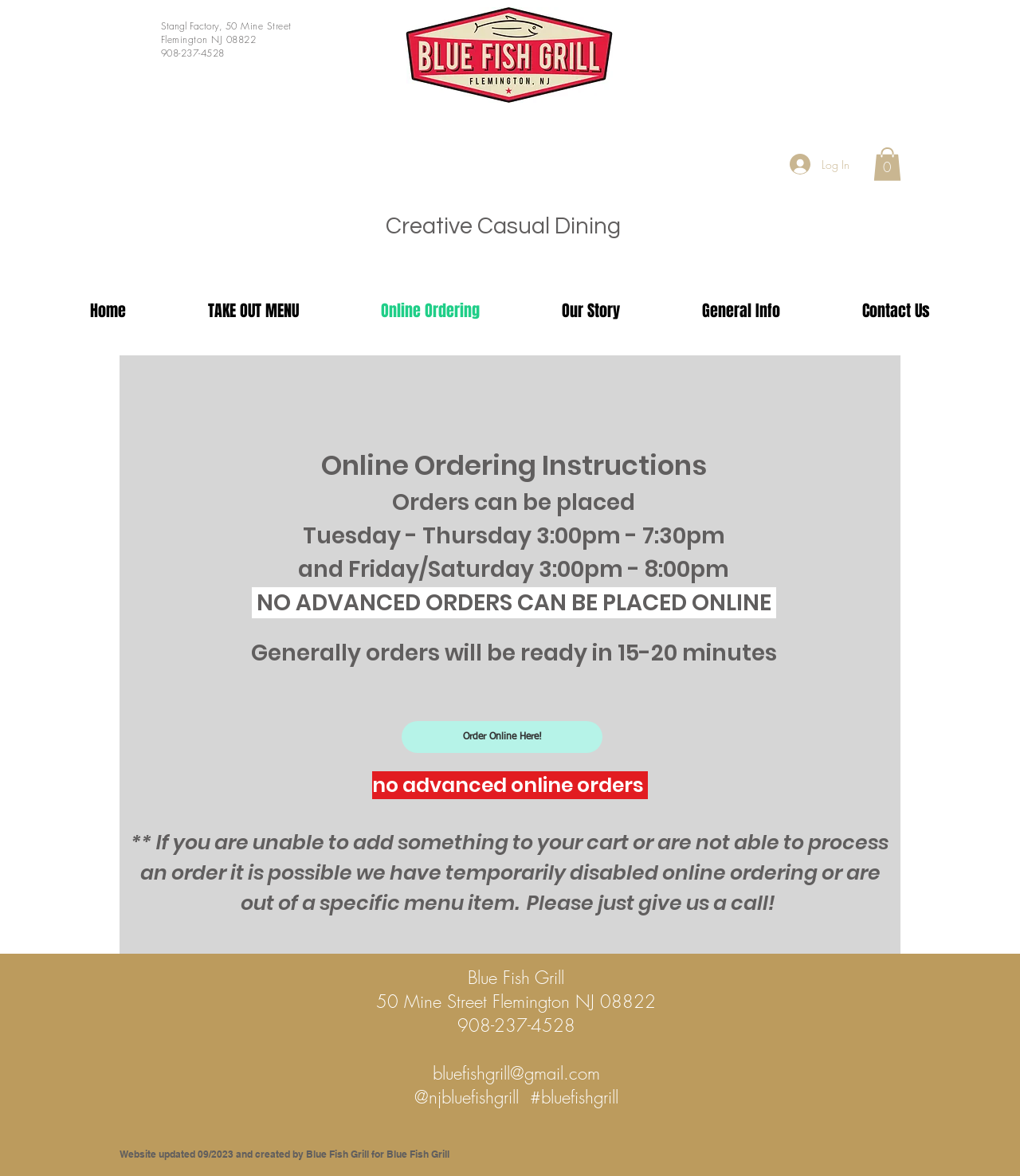Please identify the bounding box coordinates of the clickable element to fulfill the following instruction: "Check the Contact Us link". The coordinates should be four float numbers between 0 and 1, i.e., [left, top, right, bottom].

[0.805, 0.234, 0.952, 0.295]